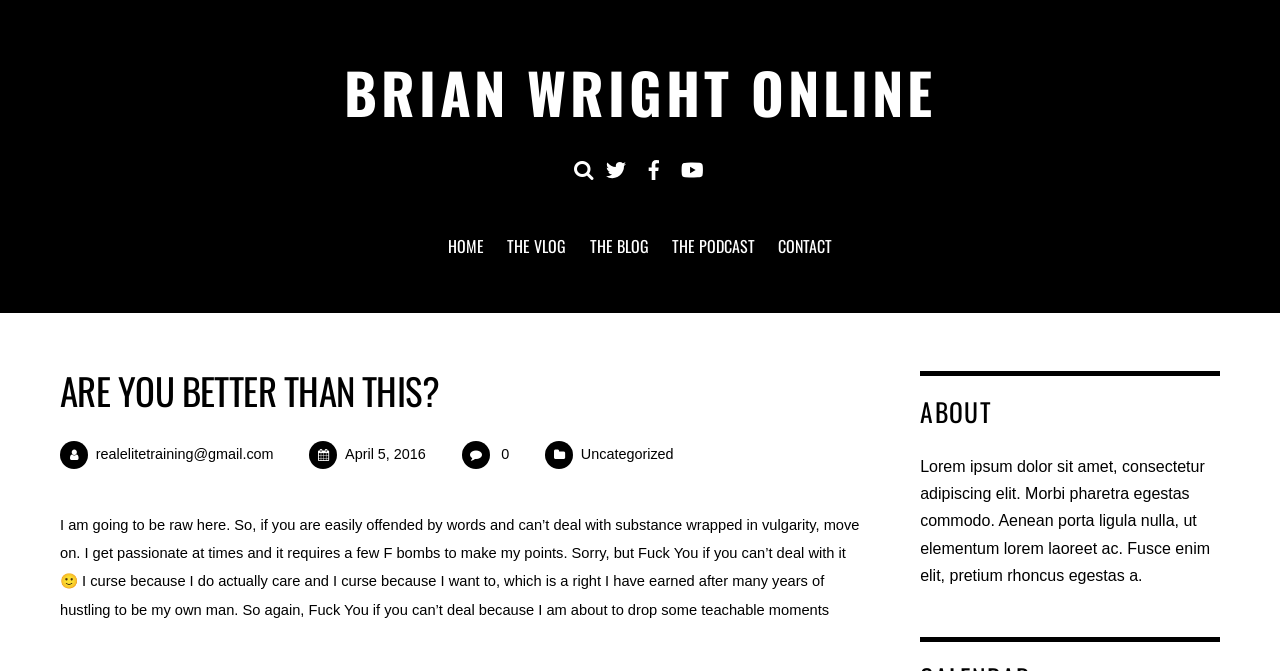What is the date of the latest article?
From the details in the image, answer the question comprehensively.

The date of the latest article can be found below the heading 'ARE YOU BETTER THAN THIS?'. It is displayed in a time element, which shows the date as April 5, 2016.